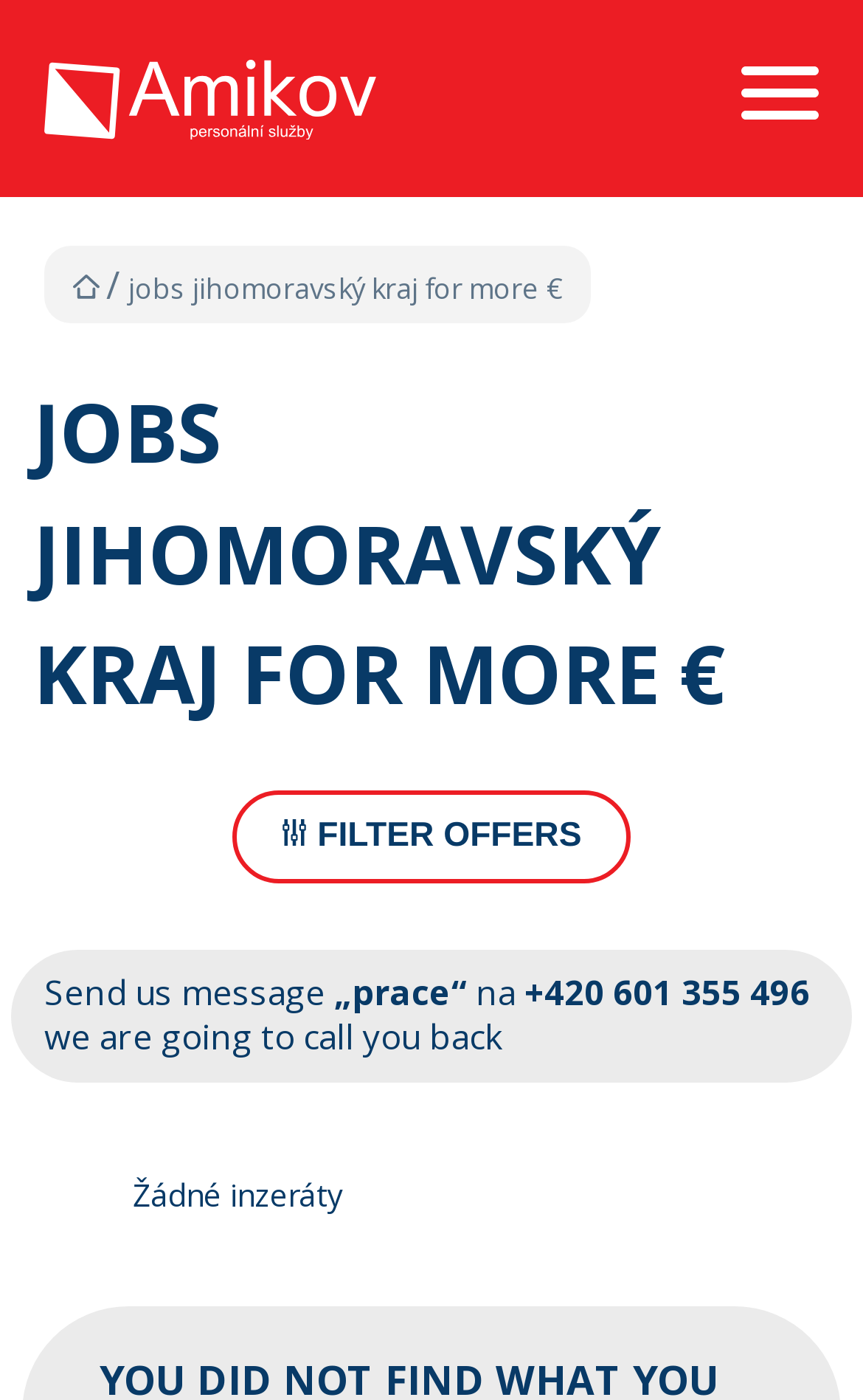Bounding box coordinates are specified in the format (top-left x, top-left y, bottom-right x, bottom-right y). All values are floating point numbers bounded between 0 and 1. Please provide the bounding box coordinate of the region this sentence describes: Amikov

[0.051, 0.076, 0.436, 0.106]